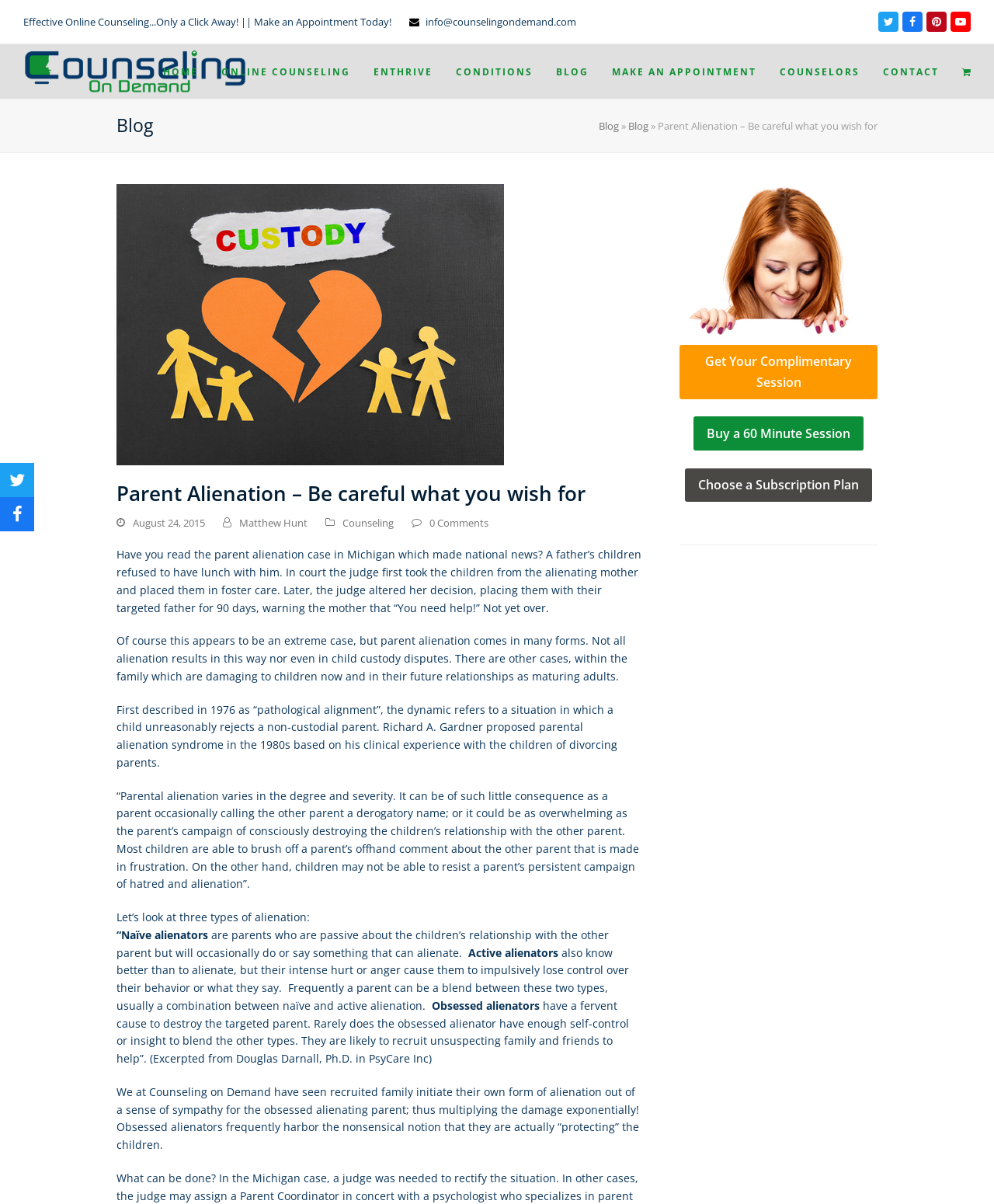Identify the bounding box coordinates of the region that needs to be clicked to carry out this instruction: "Click on the 'HOME' link". Provide these coordinates as four float numbers ranging from 0 to 1, i.e., [left, top, right, bottom].

[0.152, 0.043, 0.211, 0.075]